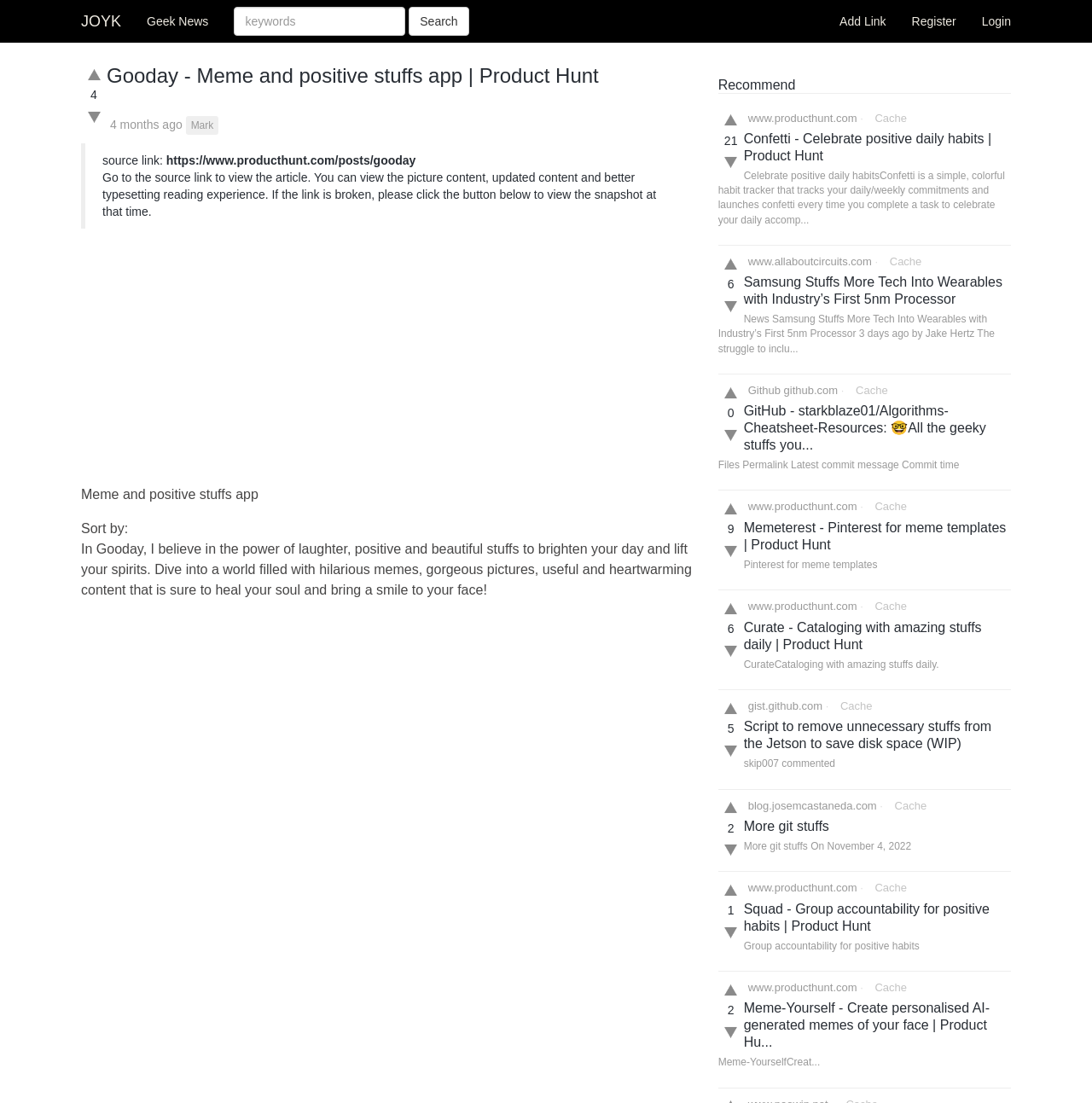What is the purpose of the 'Cache' links?
Offer a detailed and exhaustive answer to the question.

The 'Cache' links are located next to various headings and links, indicating that they are used to view the cached content related to those headings and links.